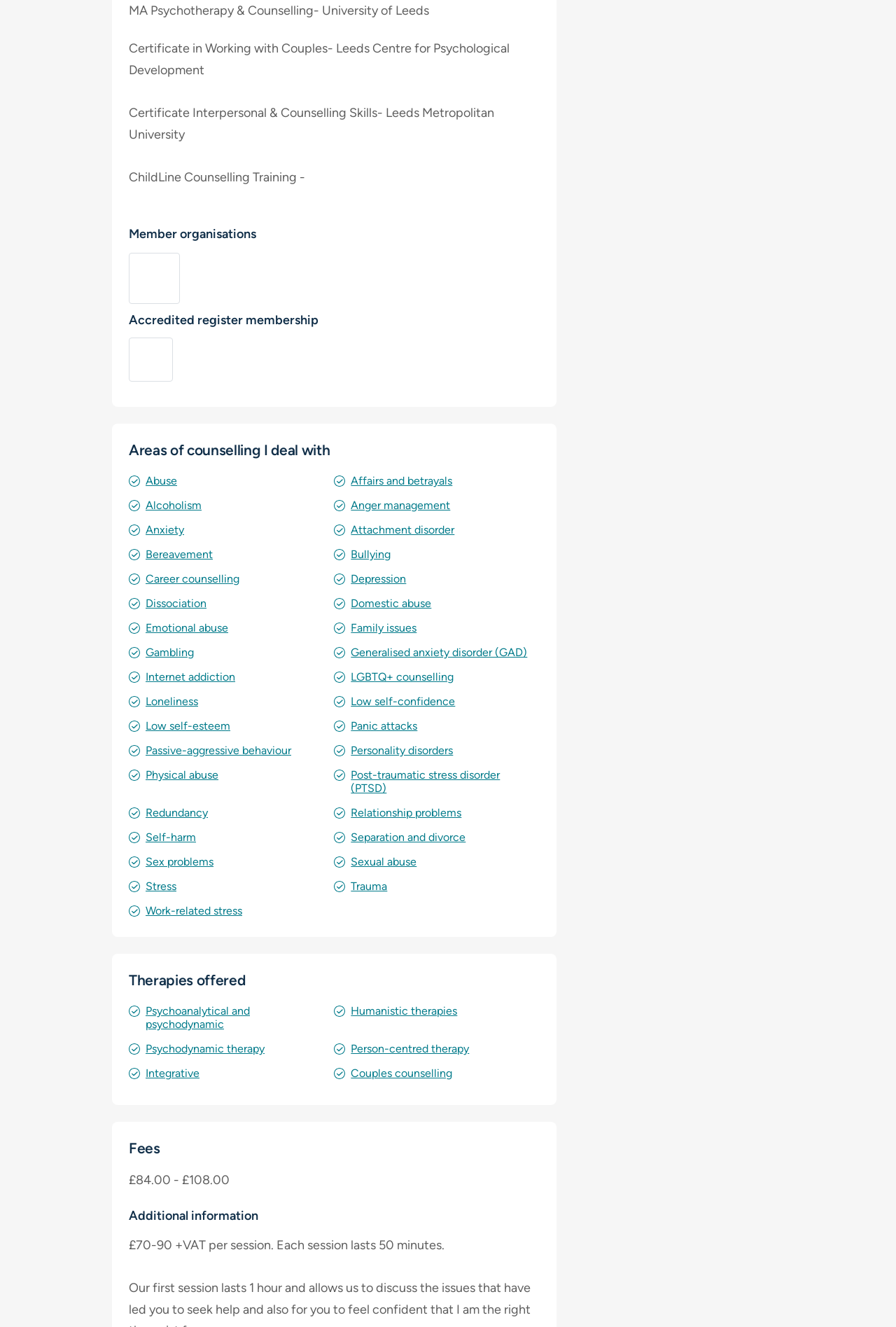Highlight the bounding box coordinates of the element that should be clicked to carry out the following instruction: "View areas of counselling I deal with". The coordinates must be given as four float numbers ranging from 0 to 1, i.e., [left, top, right, bottom].

[0.144, 0.332, 0.602, 0.347]